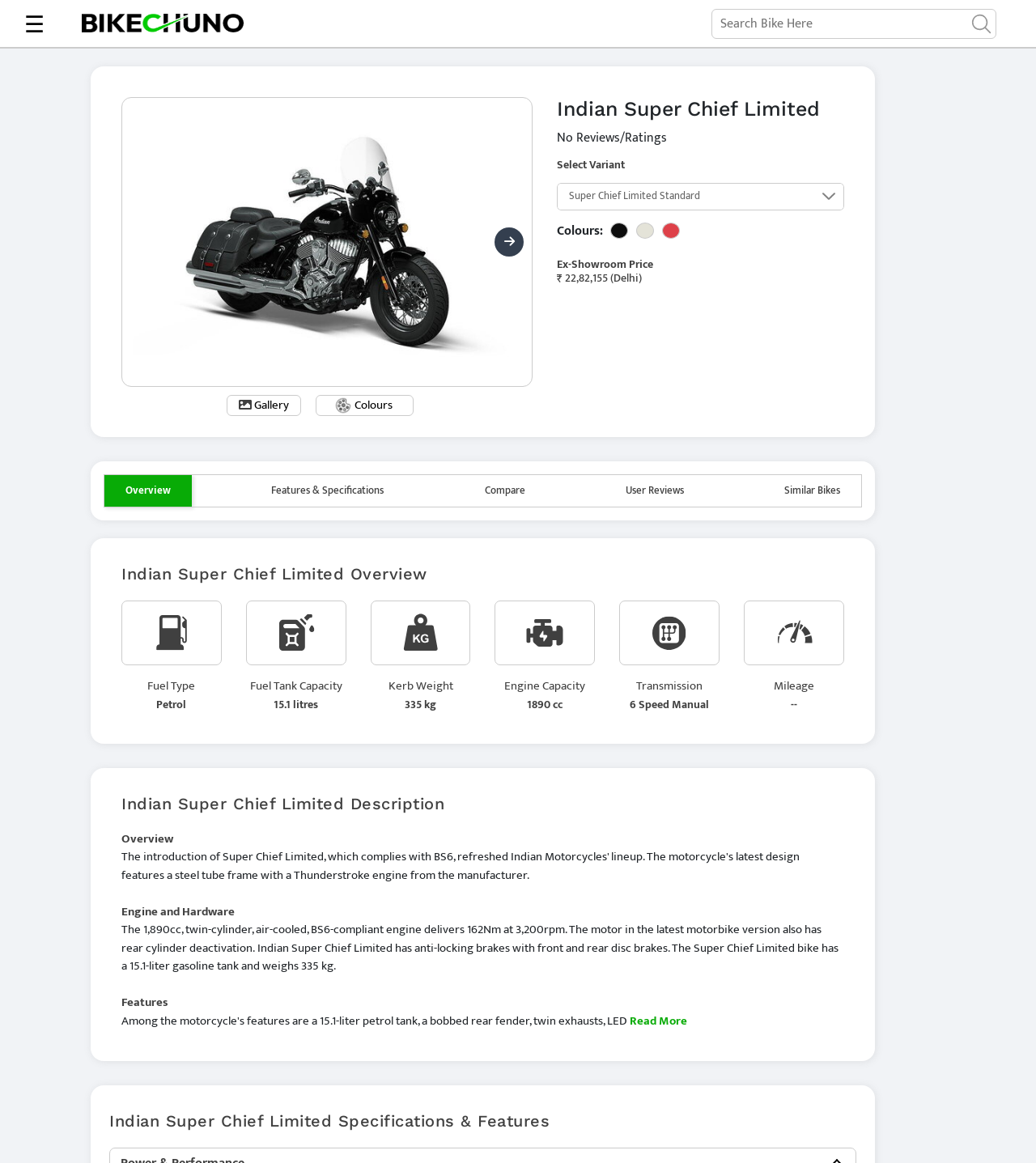Please locate the bounding box coordinates of the element that needs to be clicked to achieve the following instruction: "Select a bike variant". The coordinates should be four float numbers between 0 and 1, i.e., [left, top, right, bottom].

[0.538, 0.157, 0.815, 0.181]